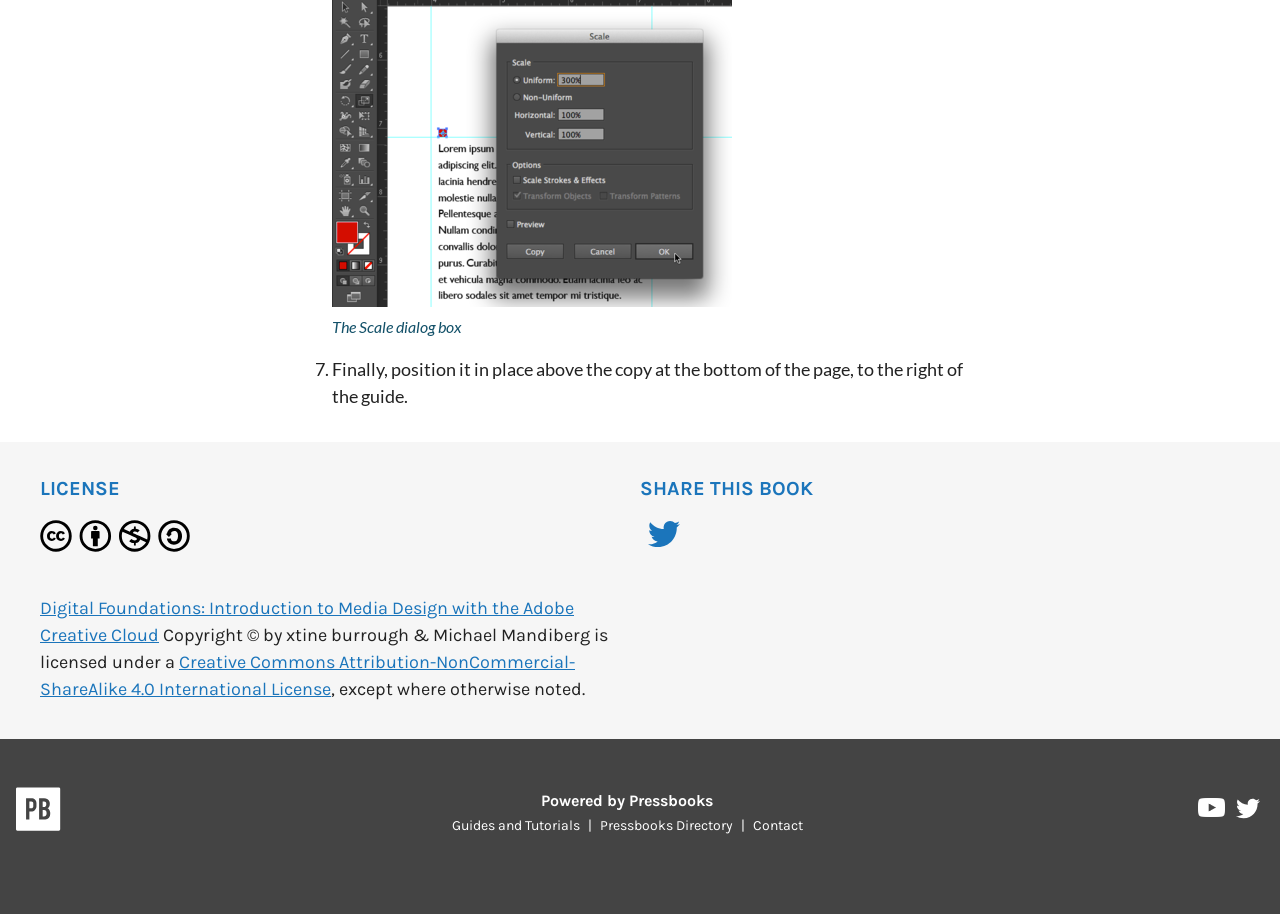How many social media platforms are available for sharing?
Using the picture, provide a one-word or short phrase answer.

2